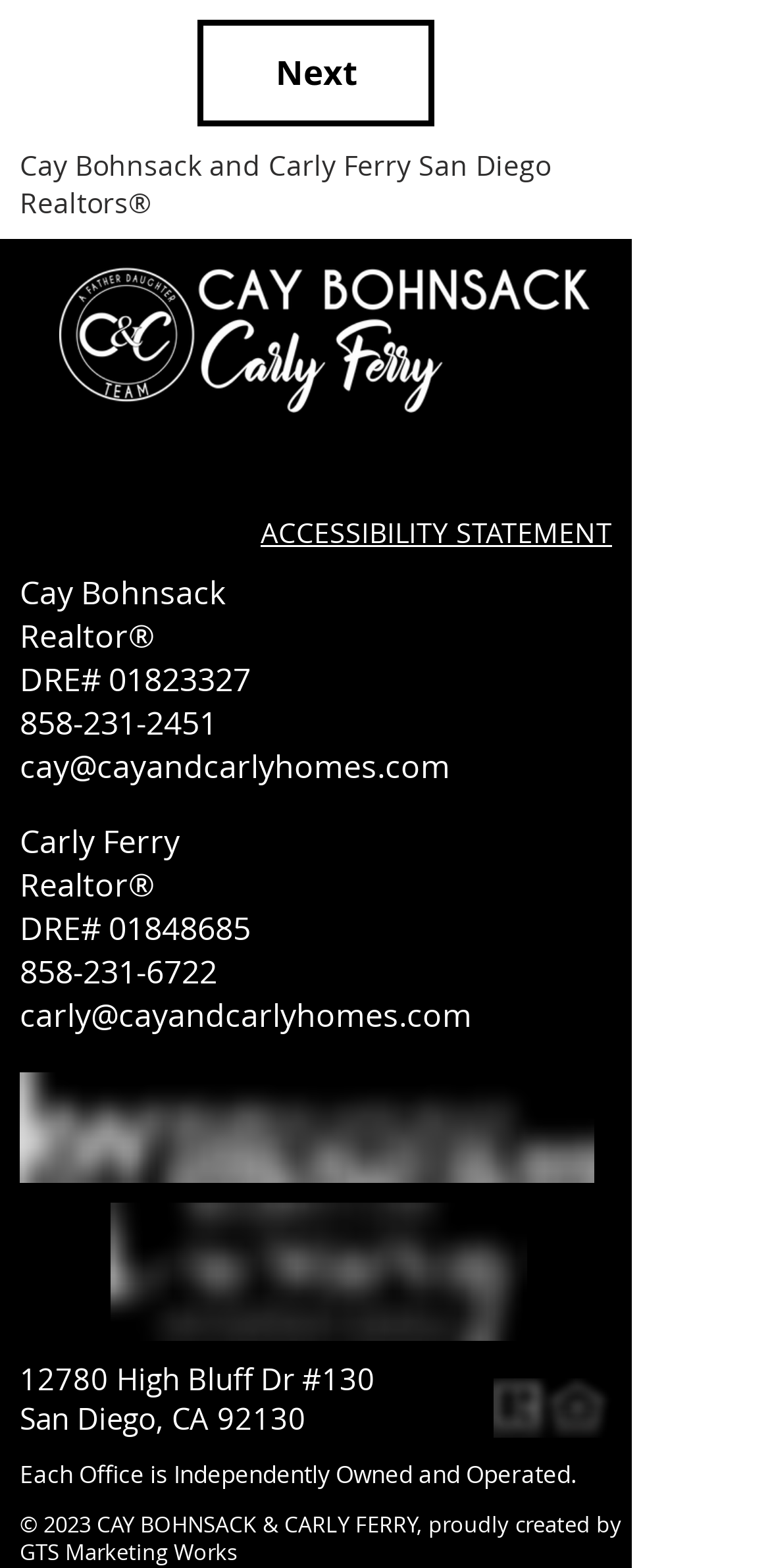Provide a brief response to the question using a single word or phrase: 
What is the name of the realtor?

Cay Bohnsack and Carly Ferry